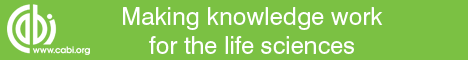What is the purpose of the banner?
Provide a detailed answer to the question using information from the image.

The banner serves as an effective visual element to engage attendees at the INFORUM 2012 conference, highlighting the importance of knowledge application in scientific research and development.